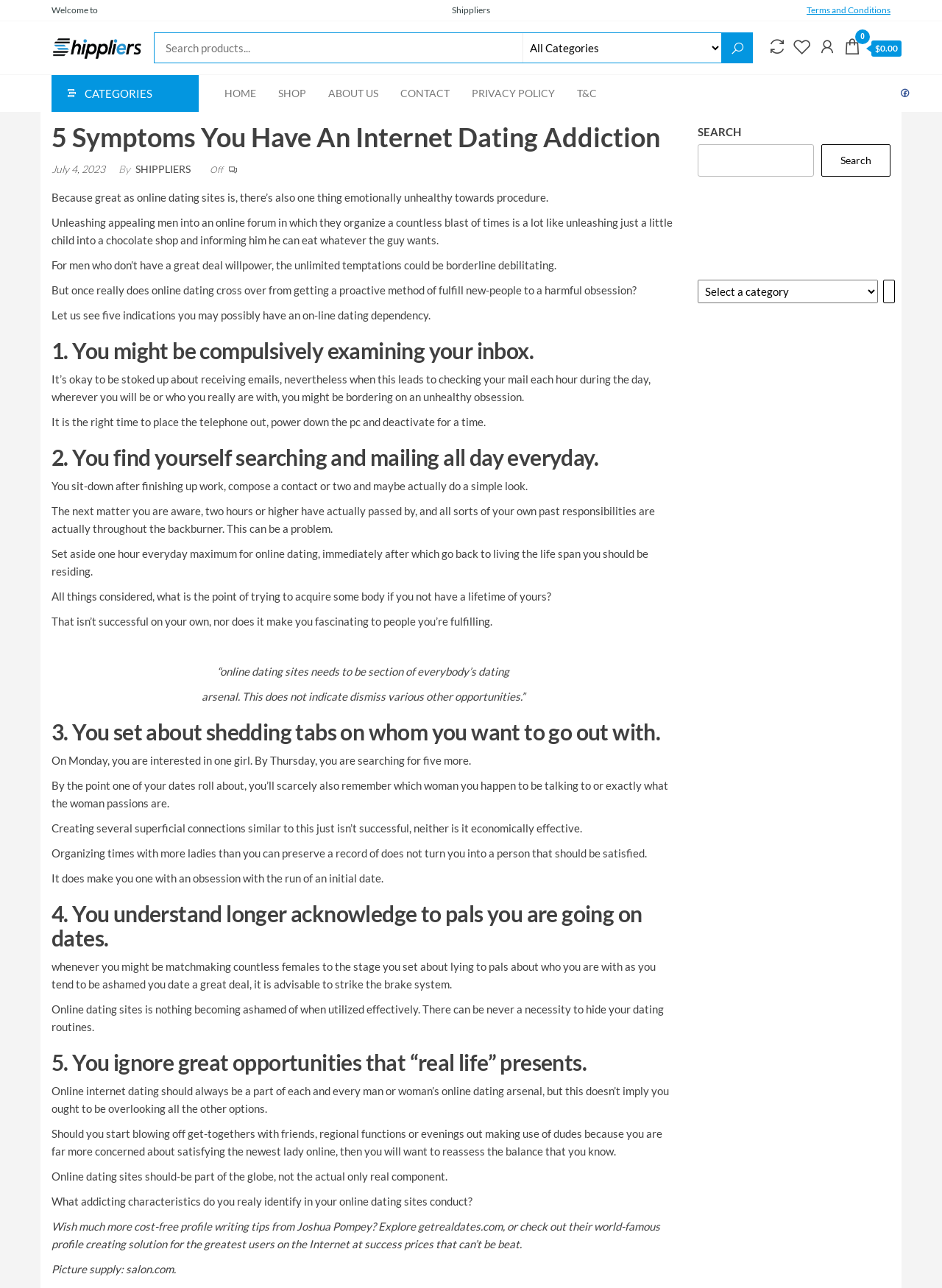What is the date of the article?
Provide a concise answer using a single word or phrase based on the image.

July 4, 2023